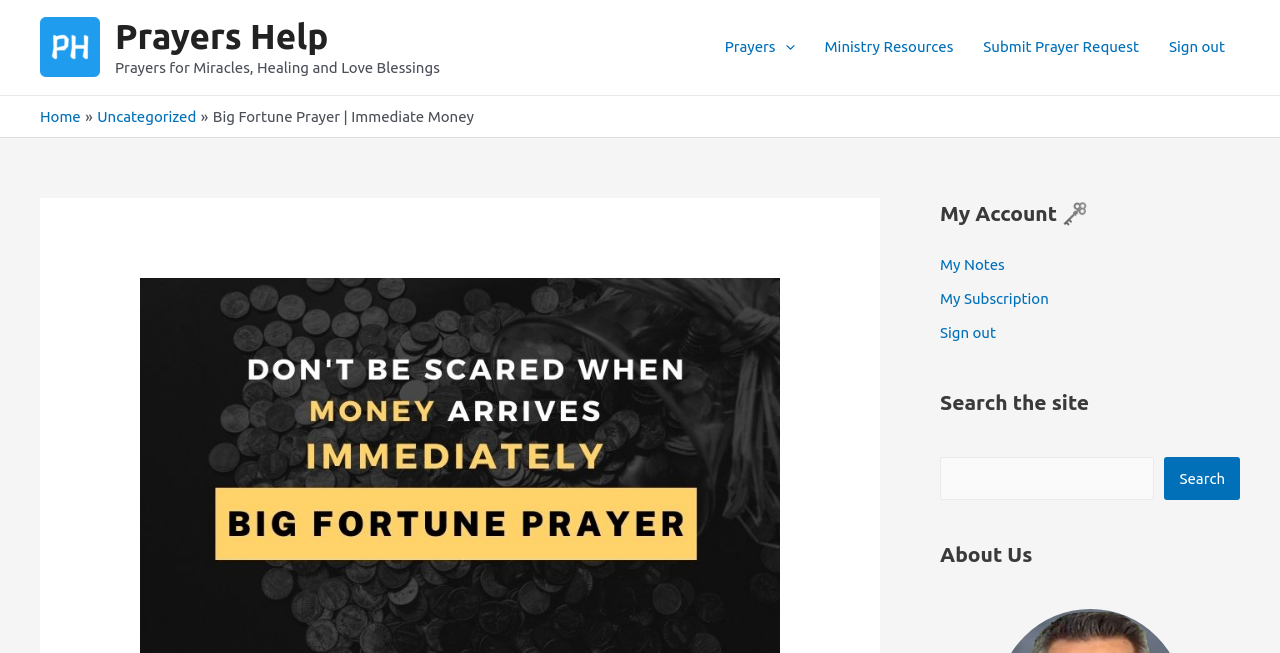Please answer the following query using a single word or phrase: 
What is the purpose of the 'Submit Prayer Request' link?

To submit a prayer request